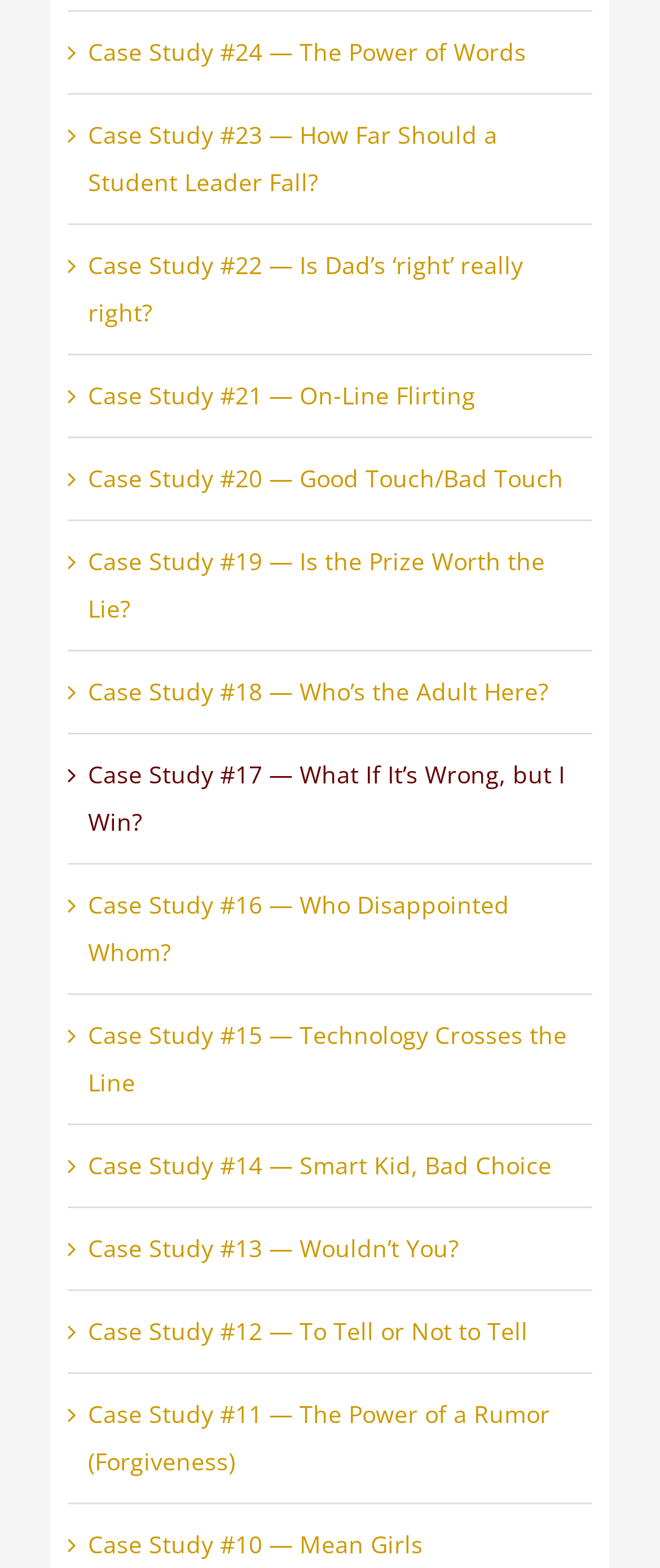Please identify the bounding box coordinates of the element that needs to be clicked to perform the following instruction: "explore Case Study #10 — Mean Girls".

[0.133, 0.974, 0.641, 0.995]